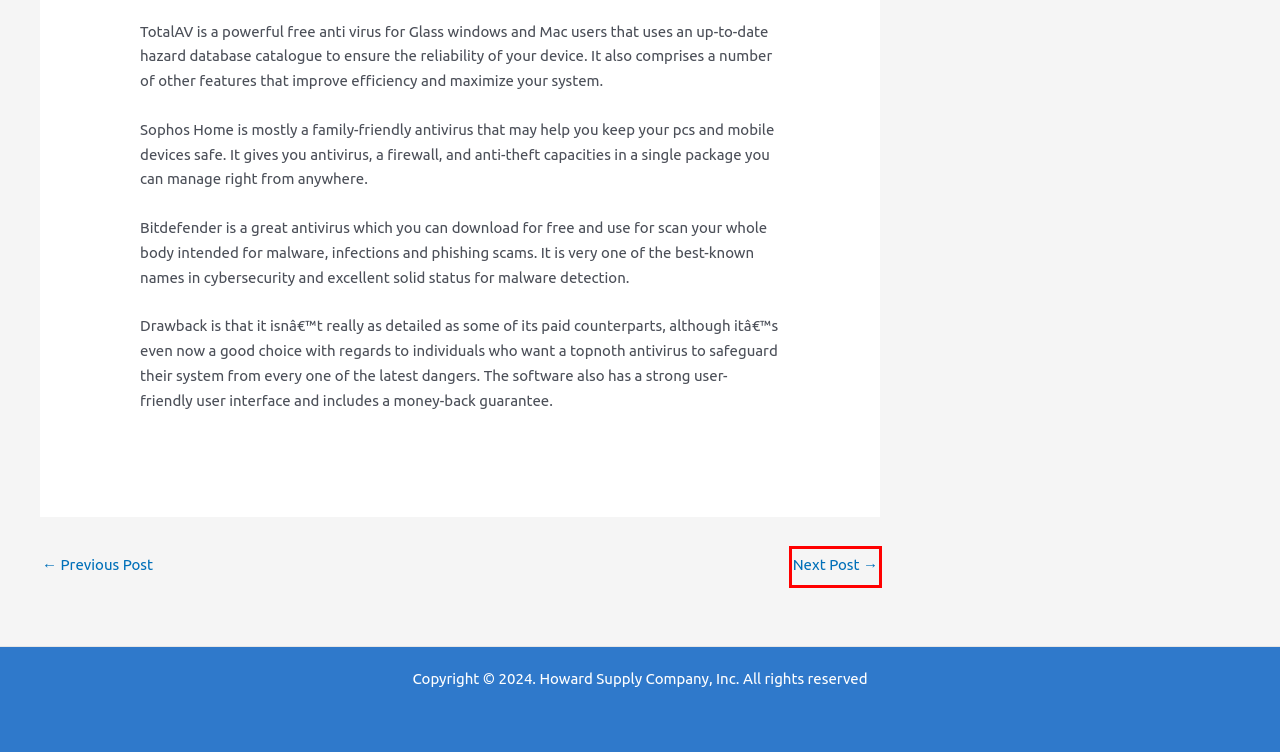Observe the screenshot of a webpage with a red bounding box highlighting an element. Choose the webpage description that accurately reflects the new page after the element within the bounding box is clicked. Here are the candidates:
A. Home -
B. Bitdefender Threat Scanner: Decision Which Effectiveness is Proved by Time
C. Contact Us -
D. Avast Antivirus Assessment -
E. Products -
F. admin, Author at
G. Managing a Deal Flow Online -
H. About Us -

G